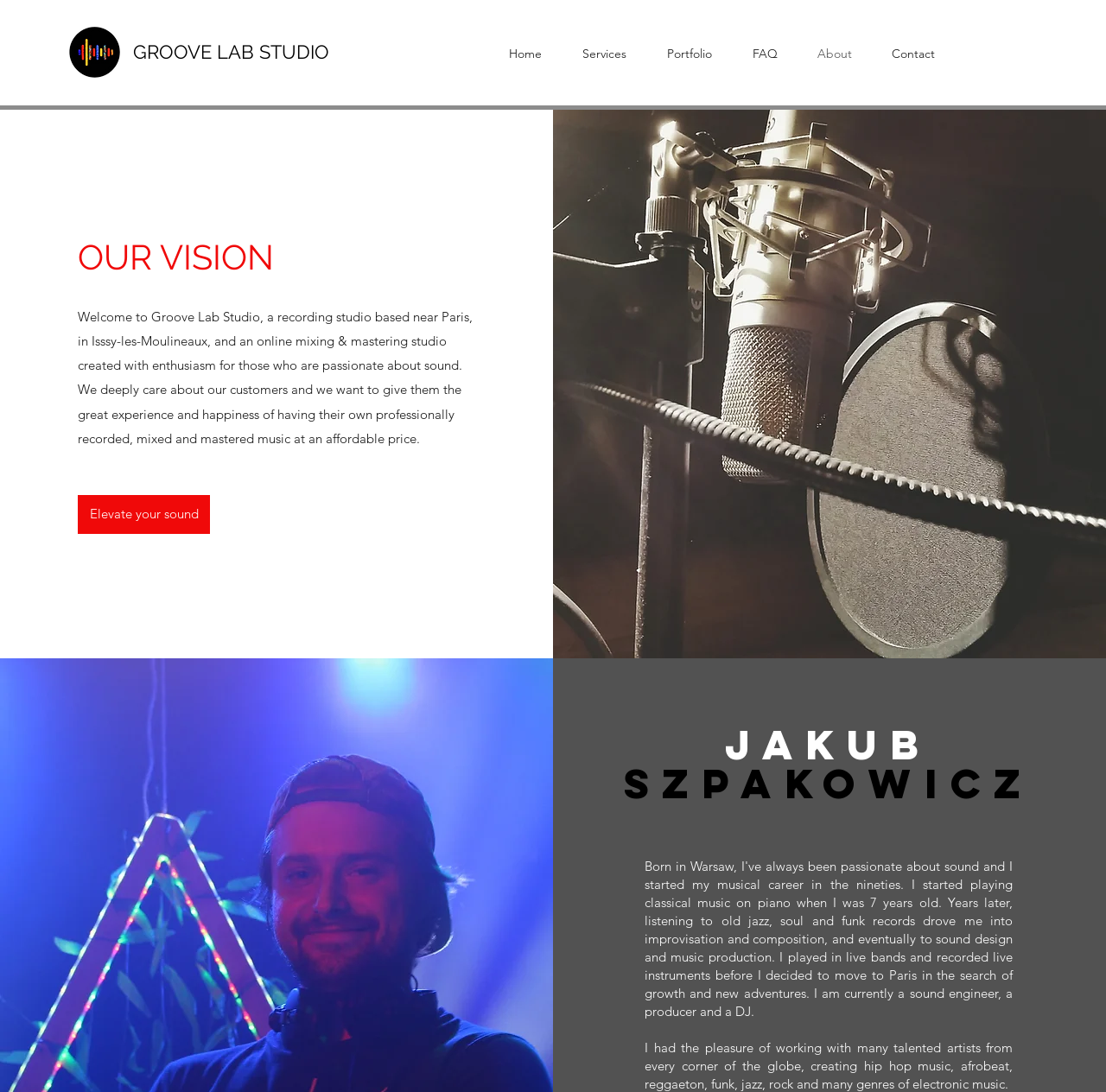Please find the bounding box coordinates of the element that you should click to achieve the following instruction: "Learn more about Jakub Szpakowicz". The coordinates should be presented as four float numbers between 0 and 1: [left, top, right, bottom].

[0.56, 0.665, 0.938, 0.737]